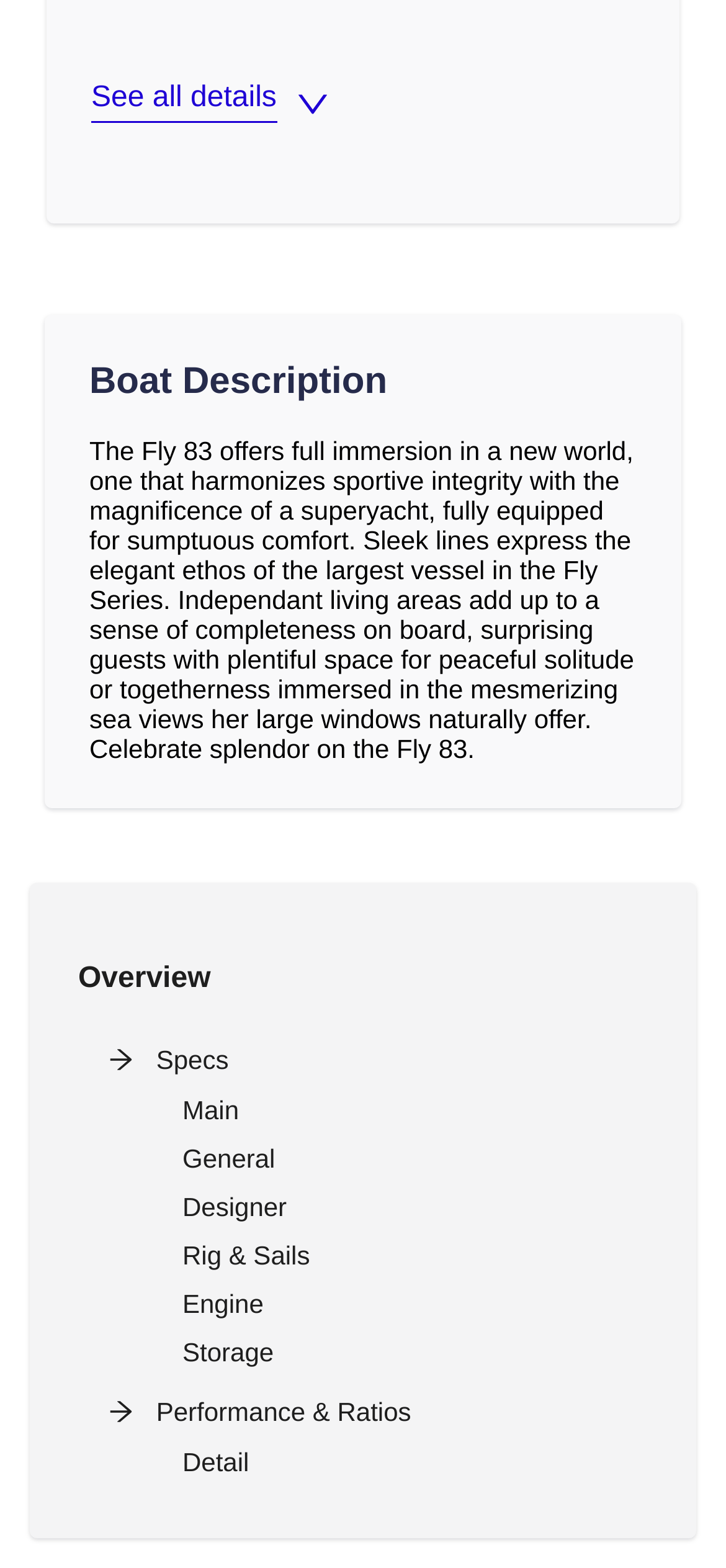Please identify the bounding box coordinates of the element I need to click to follow this instruction: "login to the system".

None